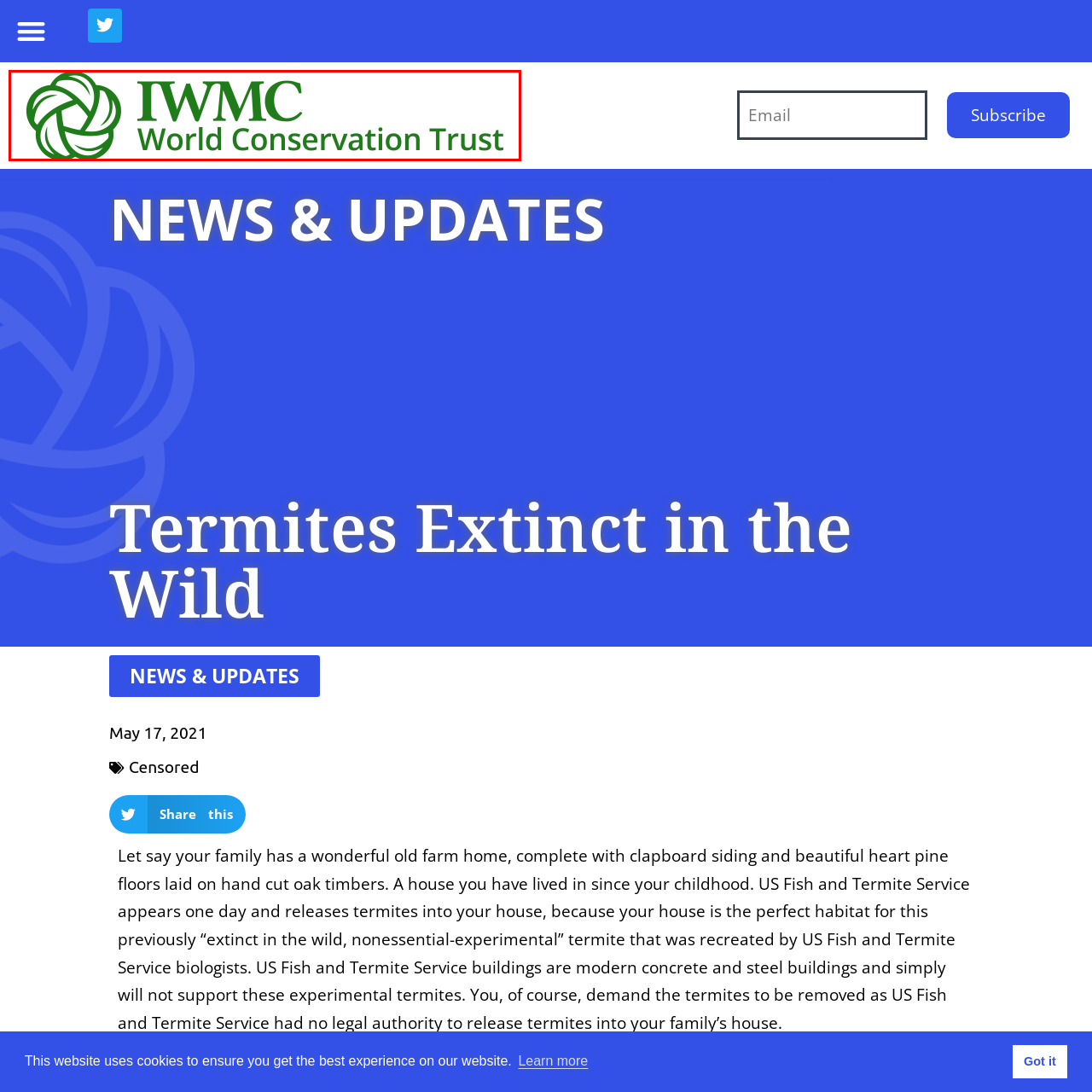What is written below the graphic?
Analyze the image marked by the red bounding box and respond with an in-depth answer considering the visual clues.

Below the stylized, interwoven leaf-like shapes that create a sense of harmony and connection to the environment, the text 'IWMC' is prominently displayed, followed by the words 'World Conservation Trust' in a clear, bold font.